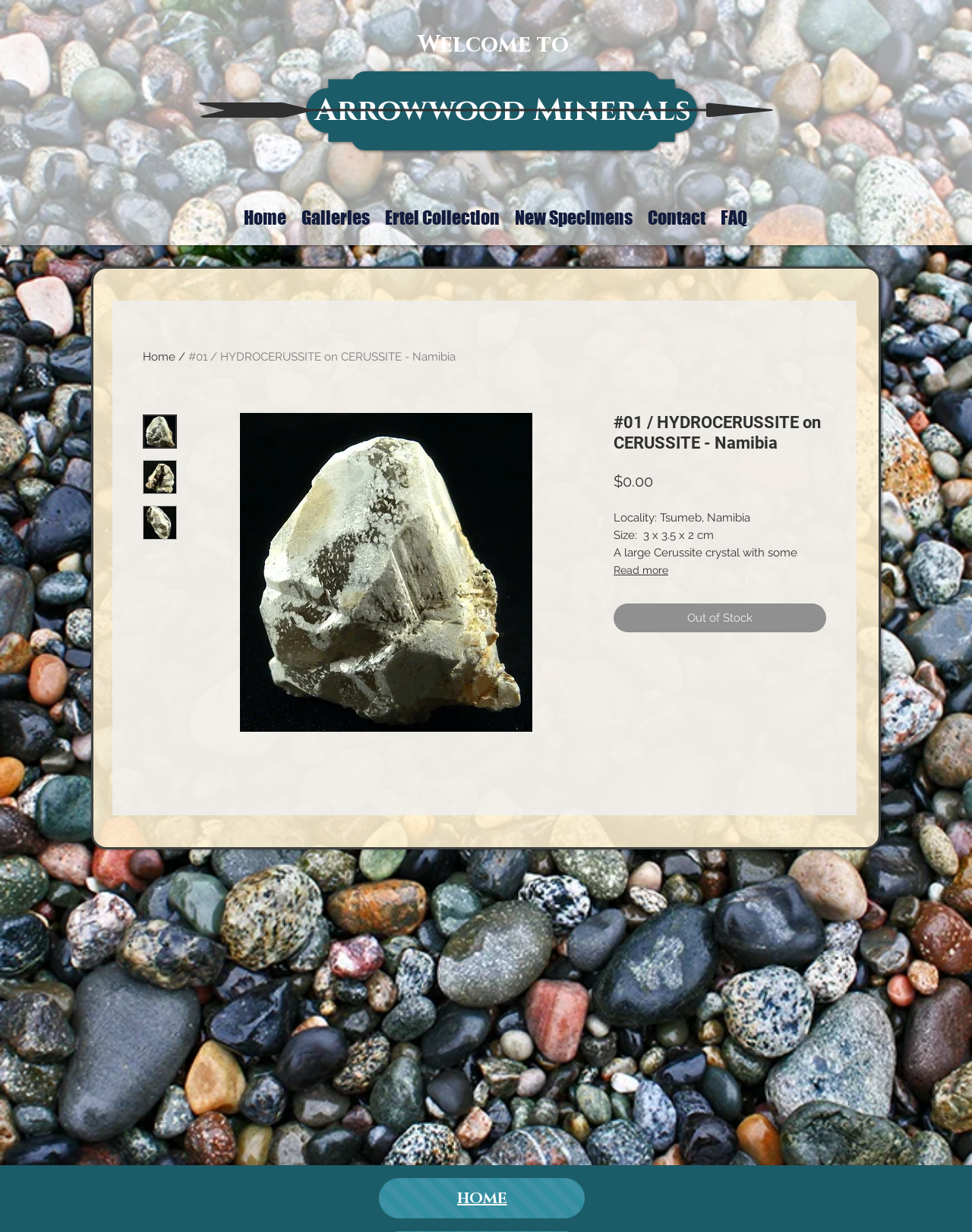Observe the image and answer the following question in detail: What is the name of the mineral on display?

I inferred this answer by looking at the image and article section of the webpage, where the heading '#01 / HYDROCERUSSITE on CERUSSITE - Namibia' and the description 'A large Cerussite crystal with some reticulation at one end.' are present.